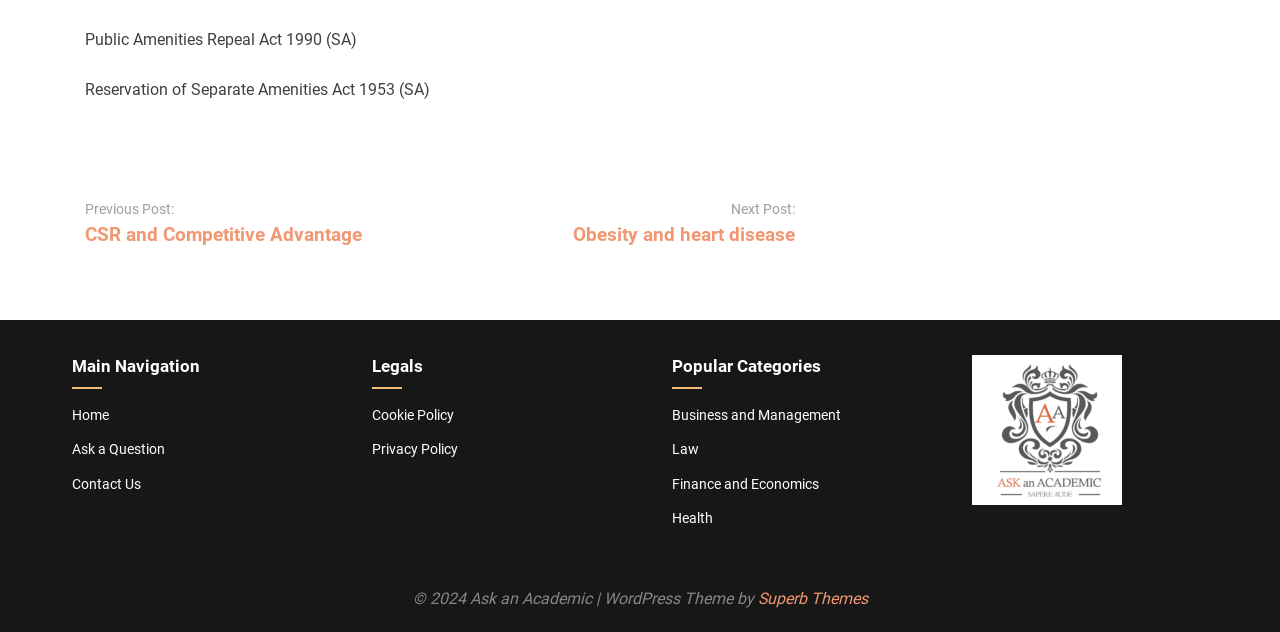Can you specify the bounding box coordinates for the region that should be clicked to fulfill this instruction: "Print this page".

None